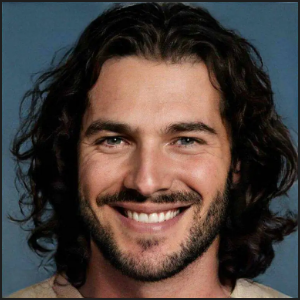What is the author's name?
Based on the screenshot, give a detailed explanation to answer the question.

The caption introduces the man in the portrait as the author of the article, and his name is mentioned as Joe Matson.